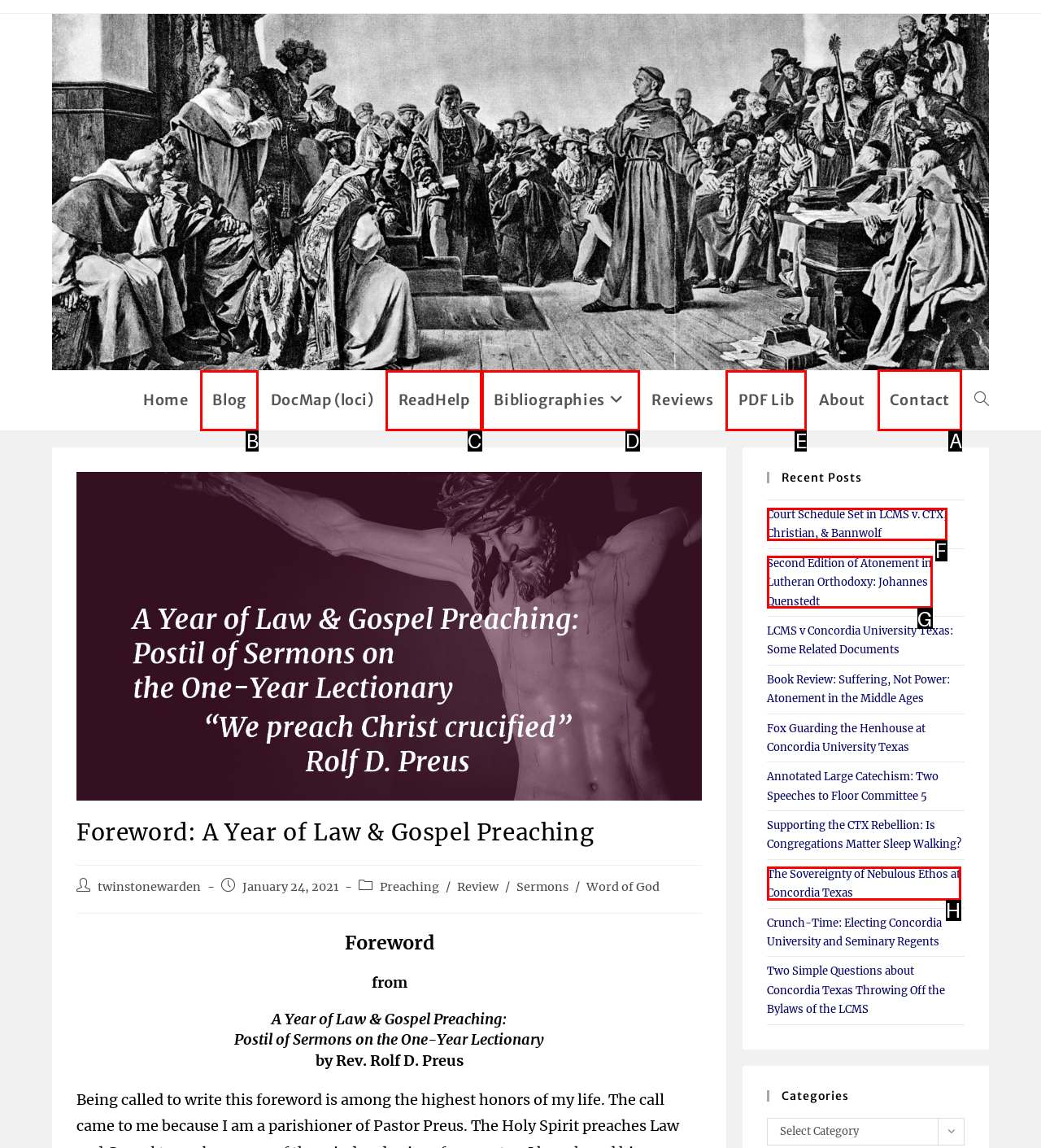Which choice should you pick to execute the task: Click on the 'Contact' link
Respond with the letter associated with the correct option only.

A